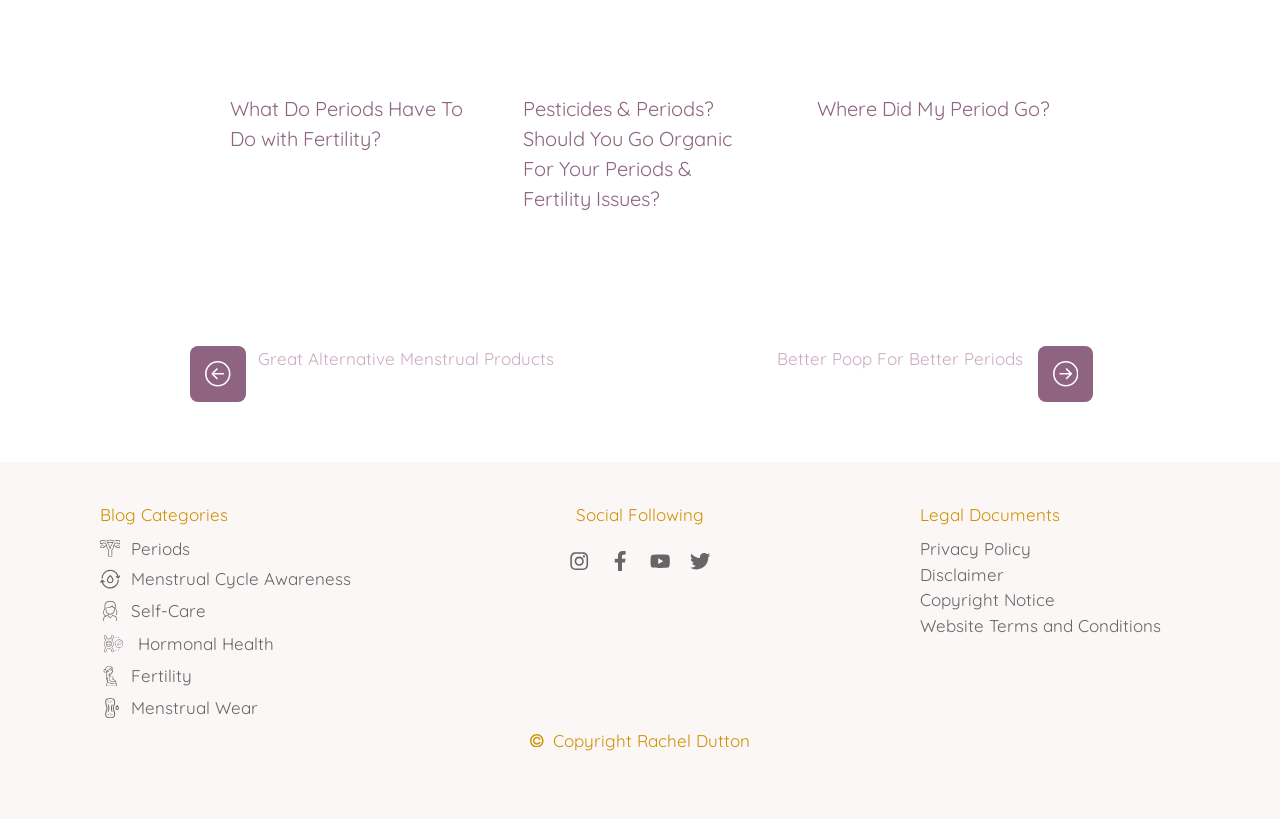Please determine the bounding box coordinates of the element's region to click in order to carry out the following instruction: "Learn about great alternative menstrual products". The coordinates should be four float numbers between 0 and 1, i.e., [left, top, right, bottom].

[0.201, 0.425, 0.432, 0.451]